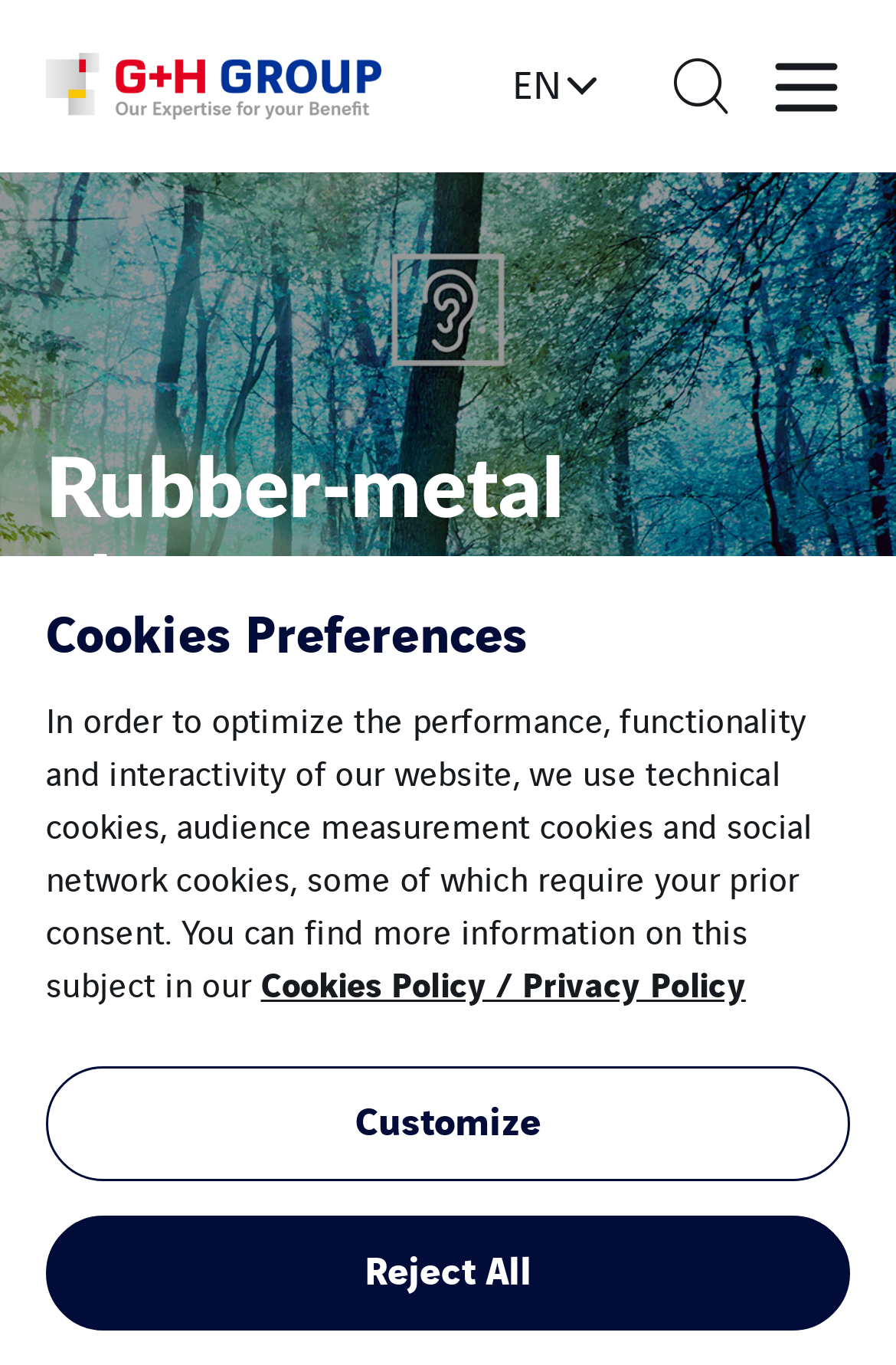Use a single word or phrase to answer the question:
What is the function of the logo link?

To go to the homepage